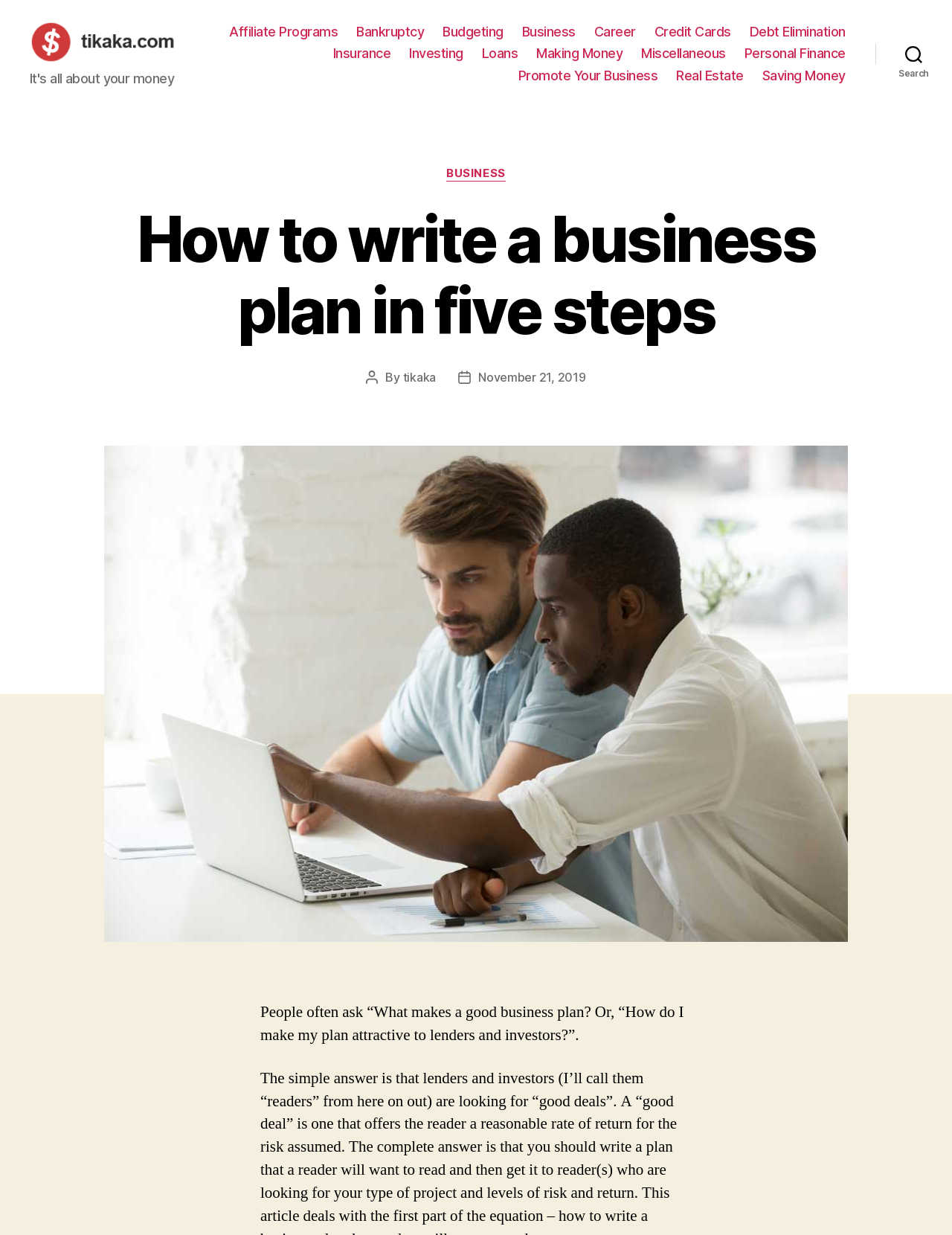Can you find the bounding box coordinates for the element that needs to be clicked to execute this instruction: "Click the Tikaka logo"? The coordinates should be given as four float numbers between 0 and 1, i.e., [left, top, right, bottom].

[0.031, 0.017, 0.187, 0.051]